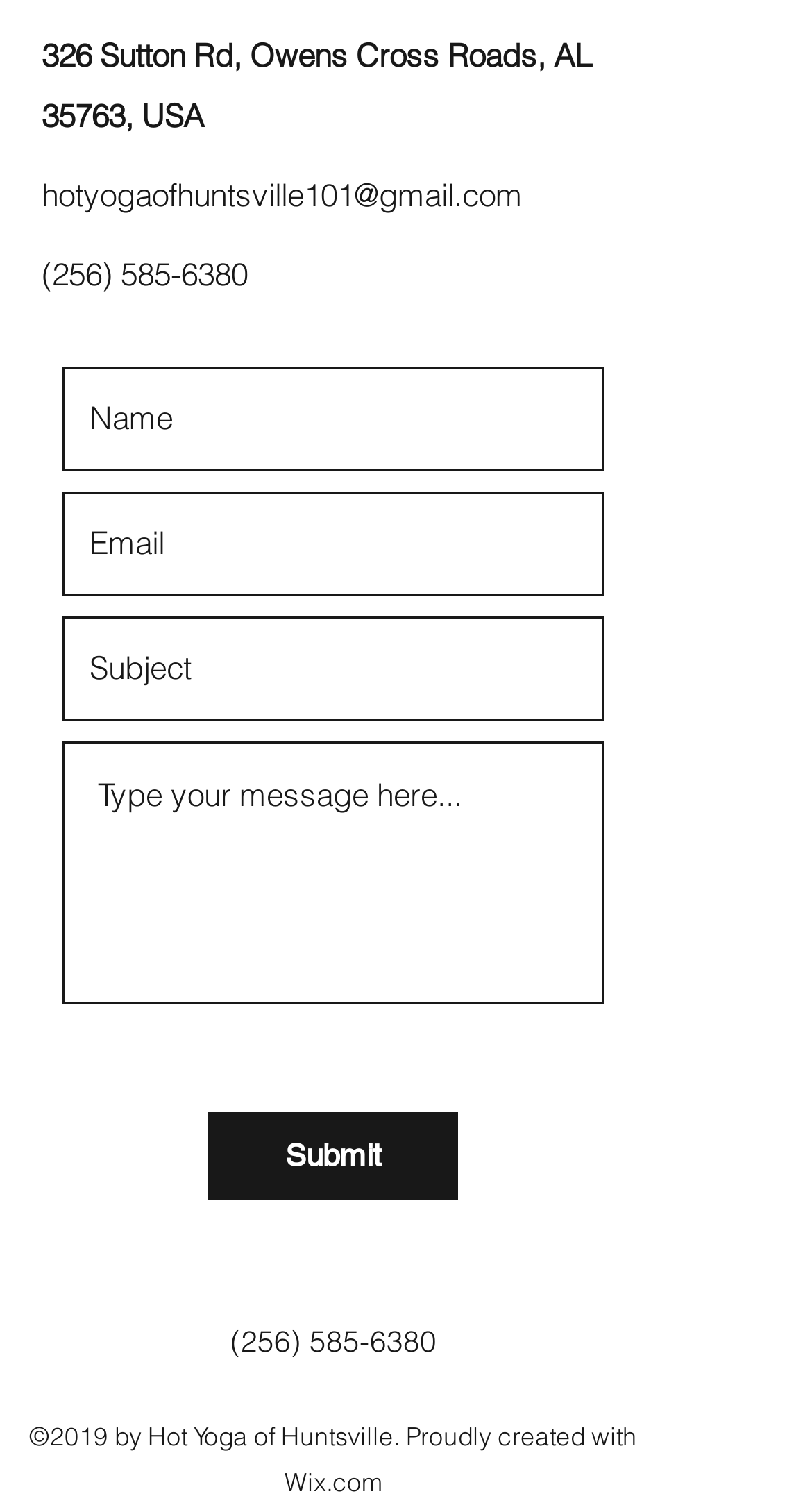How many textboxes are there on the webpage?
Kindly answer the question with as much detail as you can.

I counted the number of textbox elements on the webpage. There are four textbox elements with the bounding box coordinates [0.077, 0.242, 0.744, 0.311], [0.077, 0.325, 0.744, 0.394], [0.077, 0.408, 0.476], and [0.077, 0.49, 0.744, 0.664].